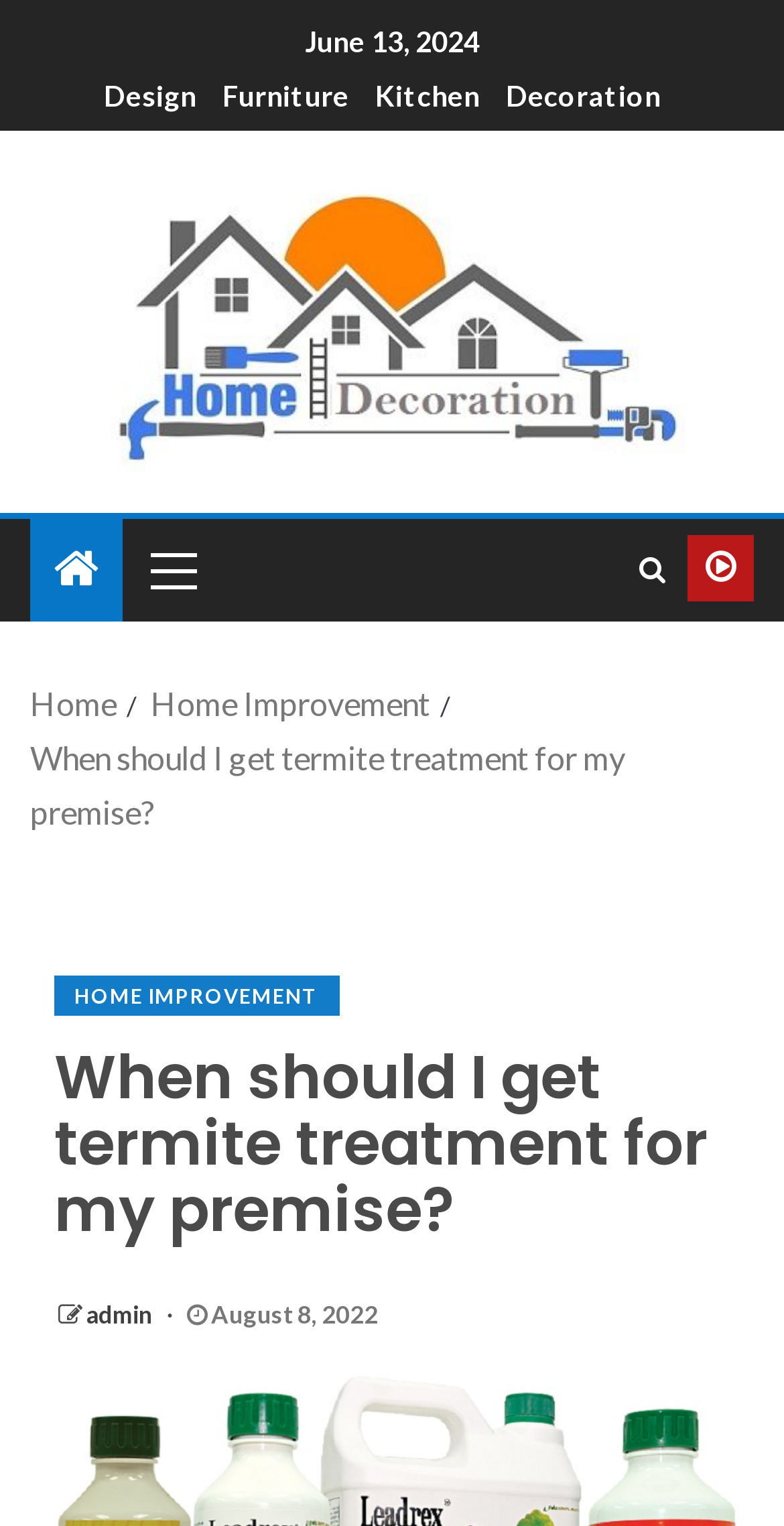Please respond to the question using a single word or phrase:
What is the current page in the breadcrumb navigation?

When should I get termite treatment for my premise?